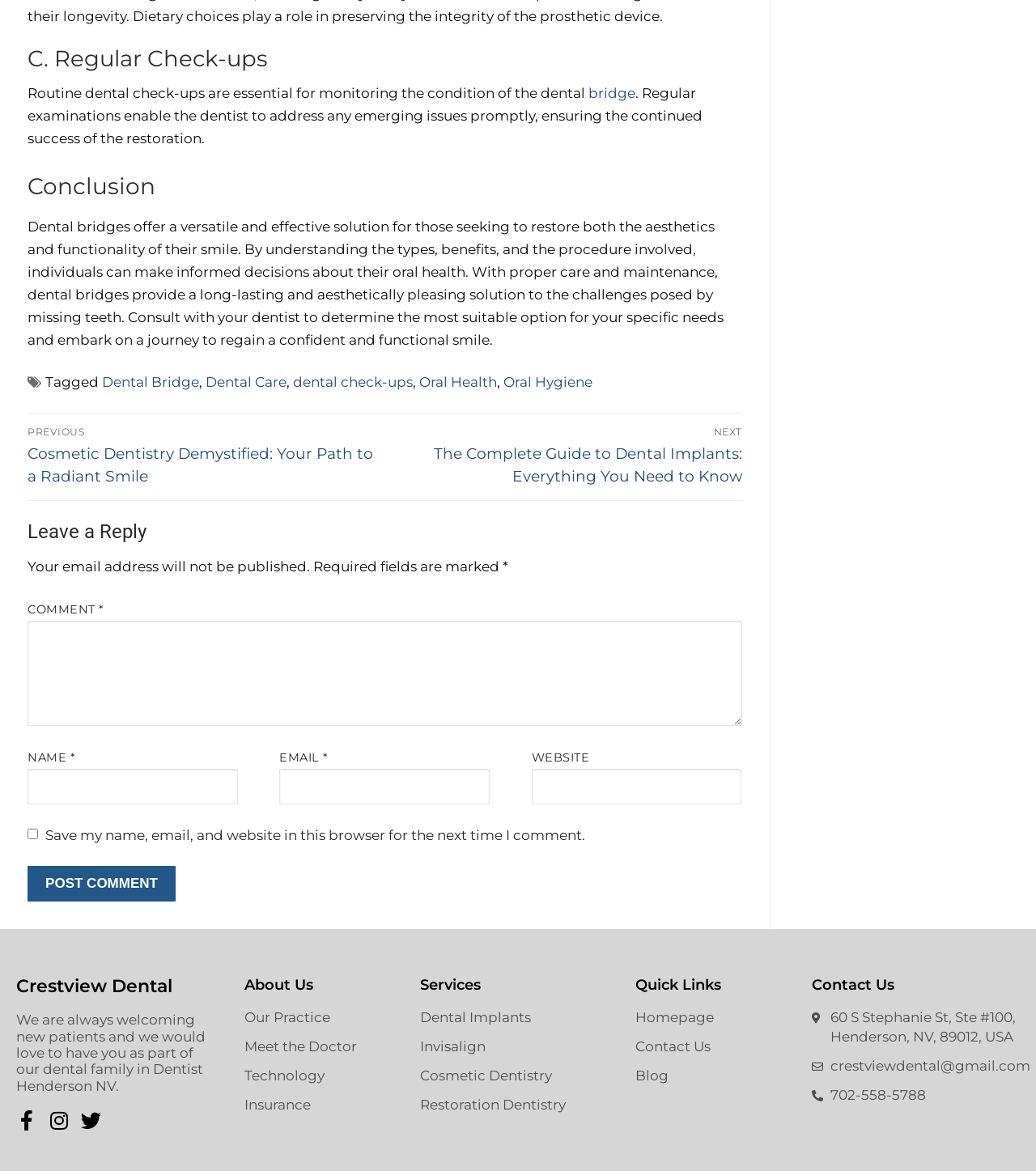Please find the bounding box coordinates of the clickable region needed to complete the following instruction: "View the 'Dental Implants' service". The bounding box coordinates must consist of four float numbers between 0 and 1, i.e., [left, top, right, bottom].

[0.406, 0.861, 0.582, 0.878]